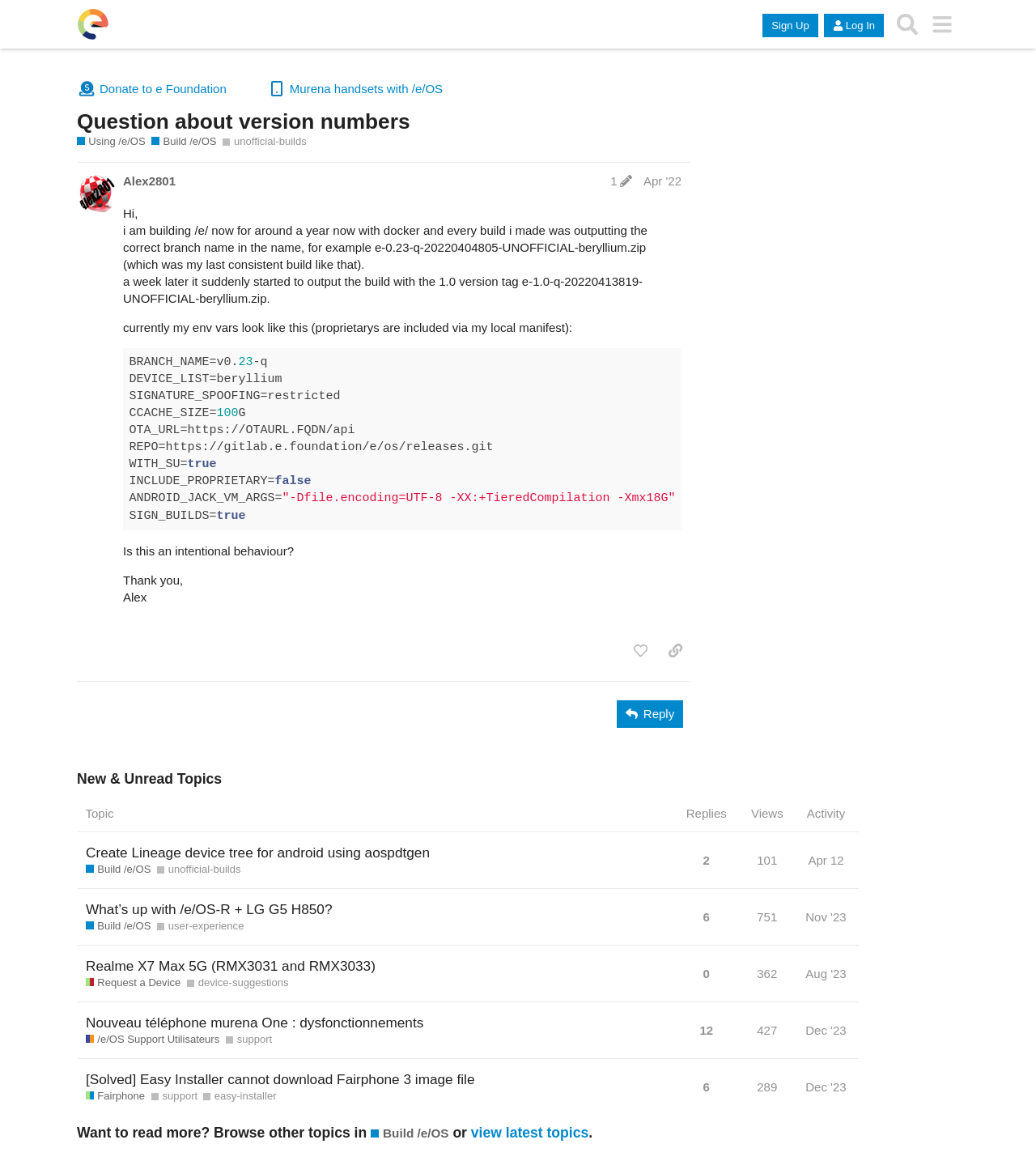Give a one-word or phrase response to the following question: What is the name of the community?

/e/OS community